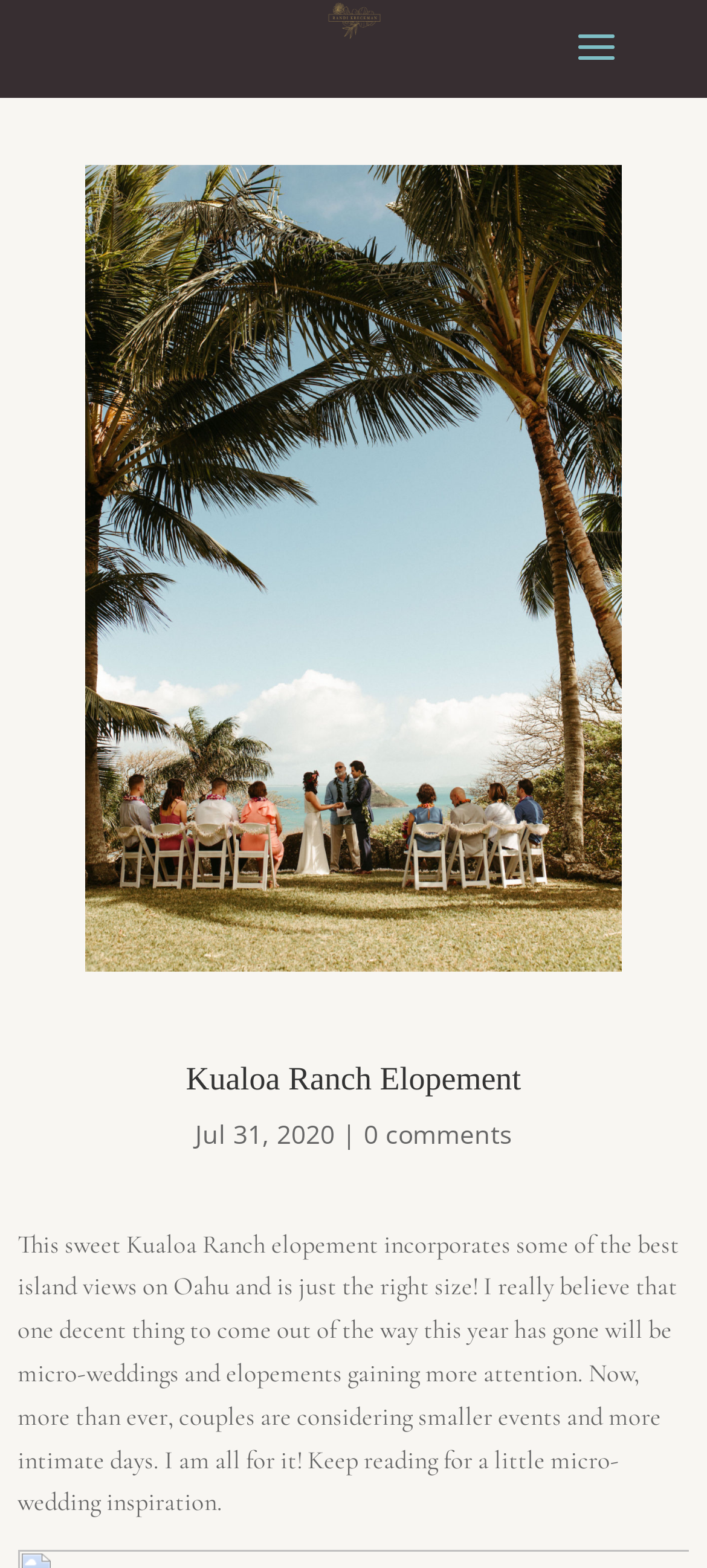Given the following UI element description: "0 comments", find the bounding box coordinates in the webpage screenshot.

[0.514, 0.712, 0.724, 0.734]